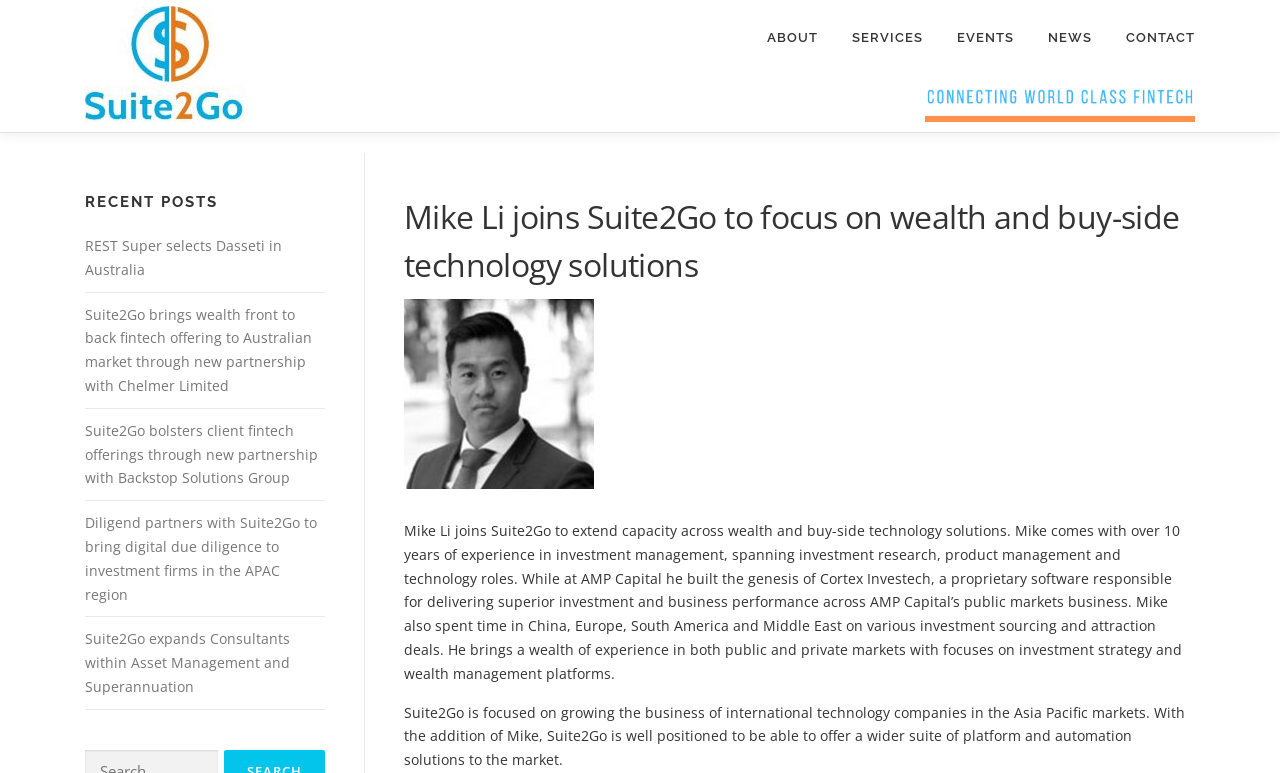Identify the bounding box coordinates for the UI element mentioned here: "Our Clients". Provide the coordinates as four float values between 0 and 1, i.e., [left, top, right, bottom].

[0.653, 0.208, 0.783, 0.264]